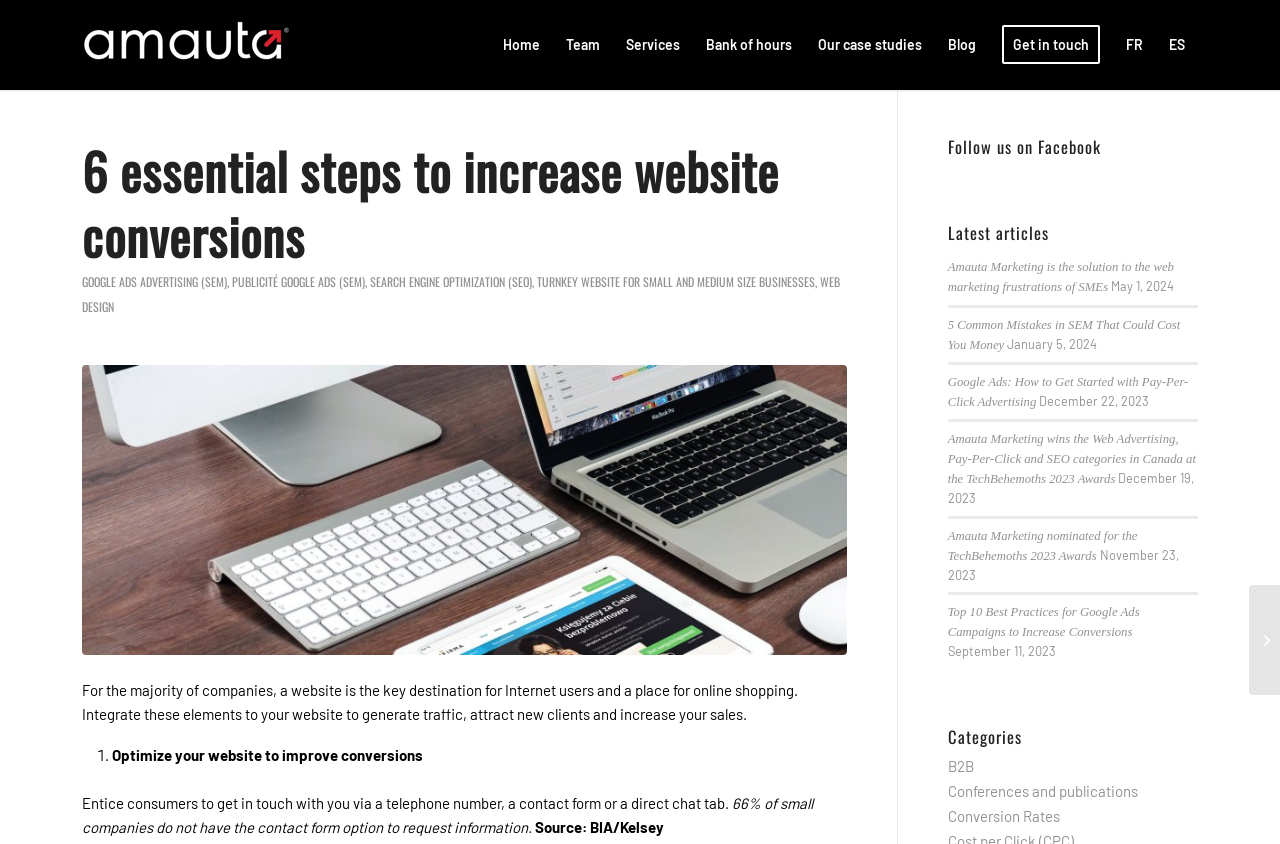Determine the bounding box coordinates of the clickable element necessary to fulfill the instruction: "Read the latest article 'Amauta Marketing is the solution to the web marketing frustrations of SMEs'". Provide the coordinates as four float numbers within the 0 to 1 range, i.e., [left, top, right, bottom].

[0.74, 0.308, 0.917, 0.349]